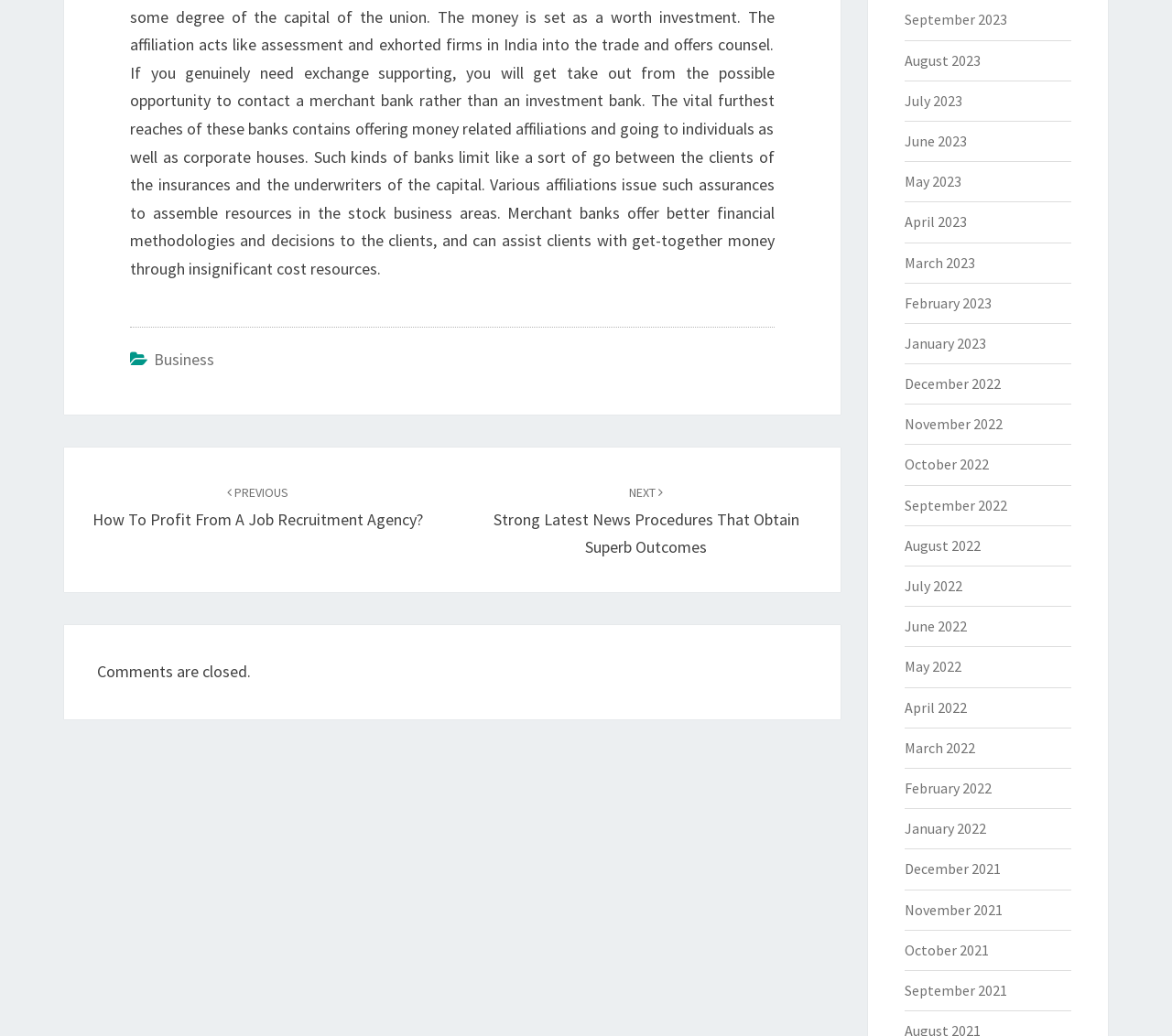Carefully observe the image and respond to the question with a detailed answer:
What is the category of the business link?

The category of the business link can be found in the footer section of the webpage, where there is a link with the text 'Business'.